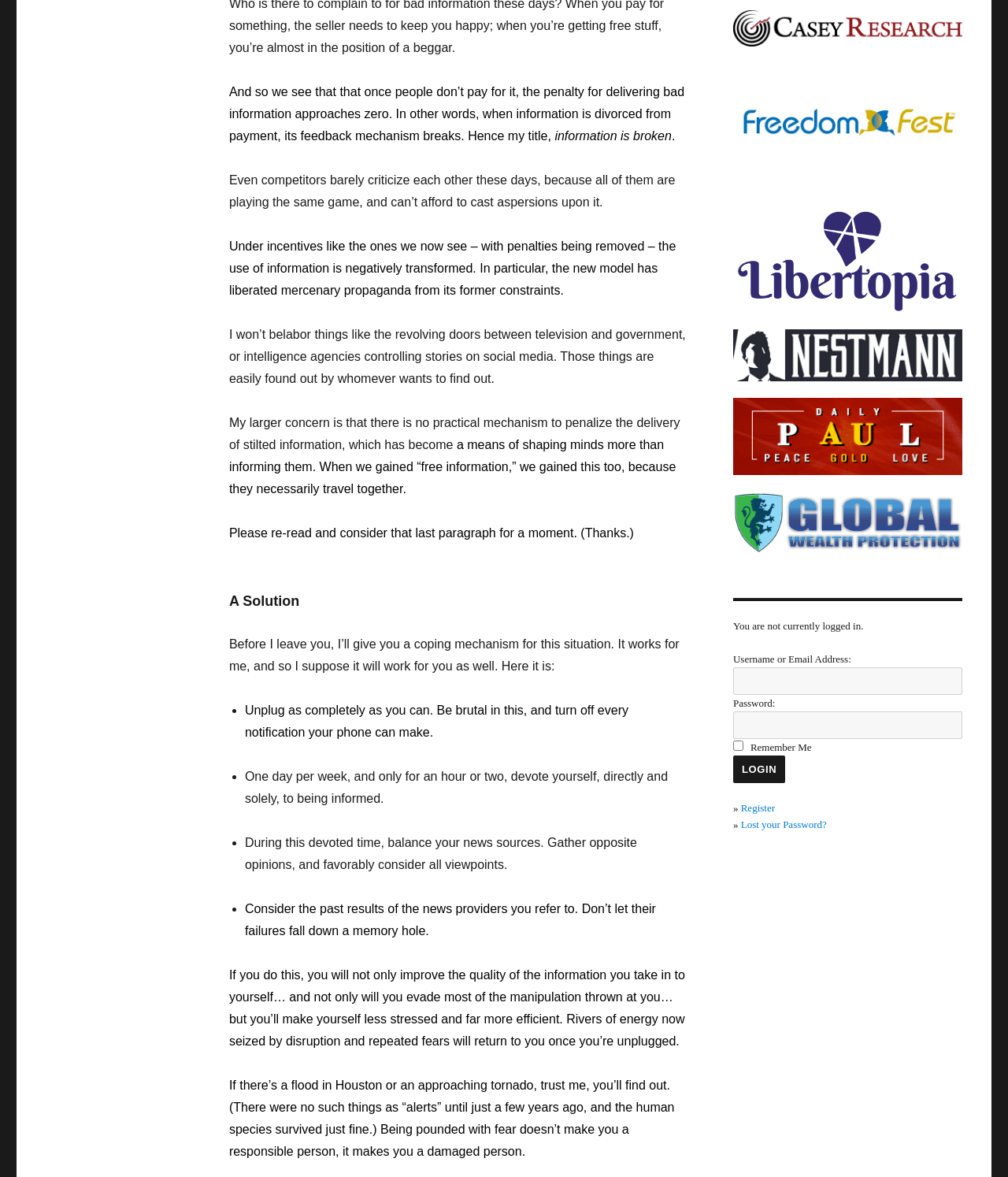Please pinpoint the bounding box coordinates for the region I should click to adhere to this instruction: "Click the 'Login' button".

[0.727, 0.642, 0.779, 0.665]